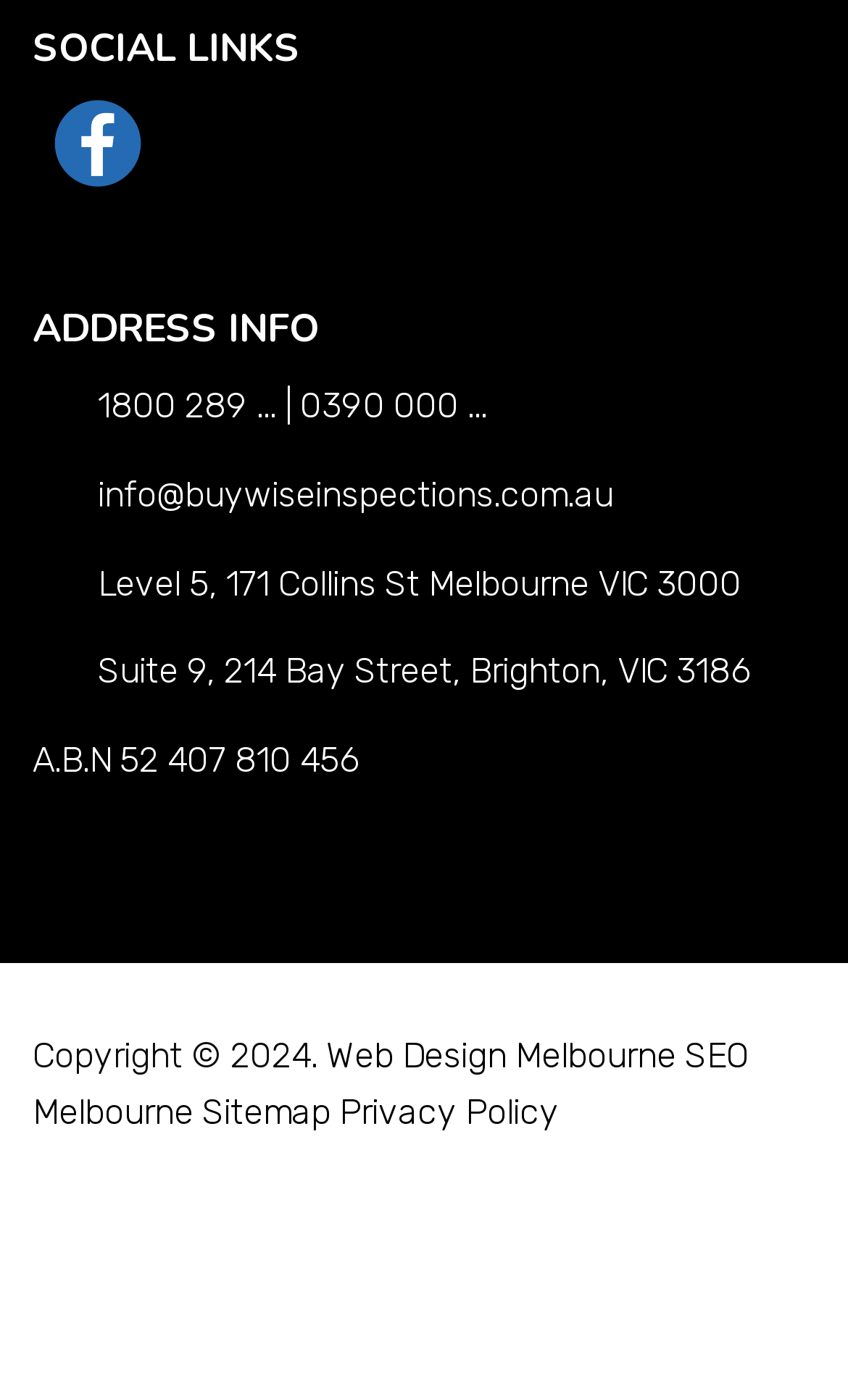Using the description "info@buywiseinspections.com.au", predict the bounding box of the relevant HTML element.

[0.115, 0.338, 0.723, 0.368]